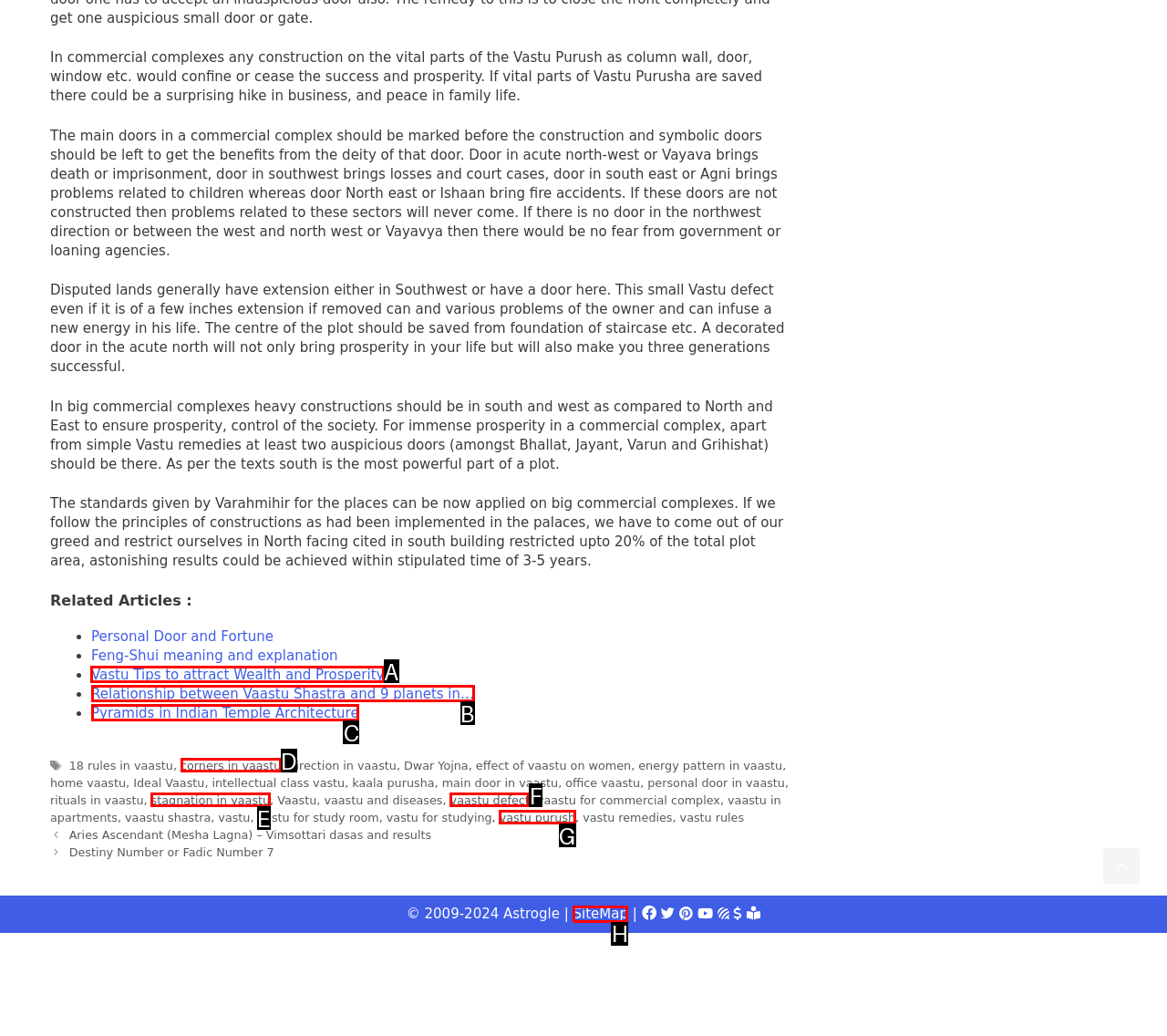Select the appropriate HTML element that needs to be clicked to finish the task: Explore Vastu tips to attract wealth and prosperity
Reply with the letter of the chosen option.

A